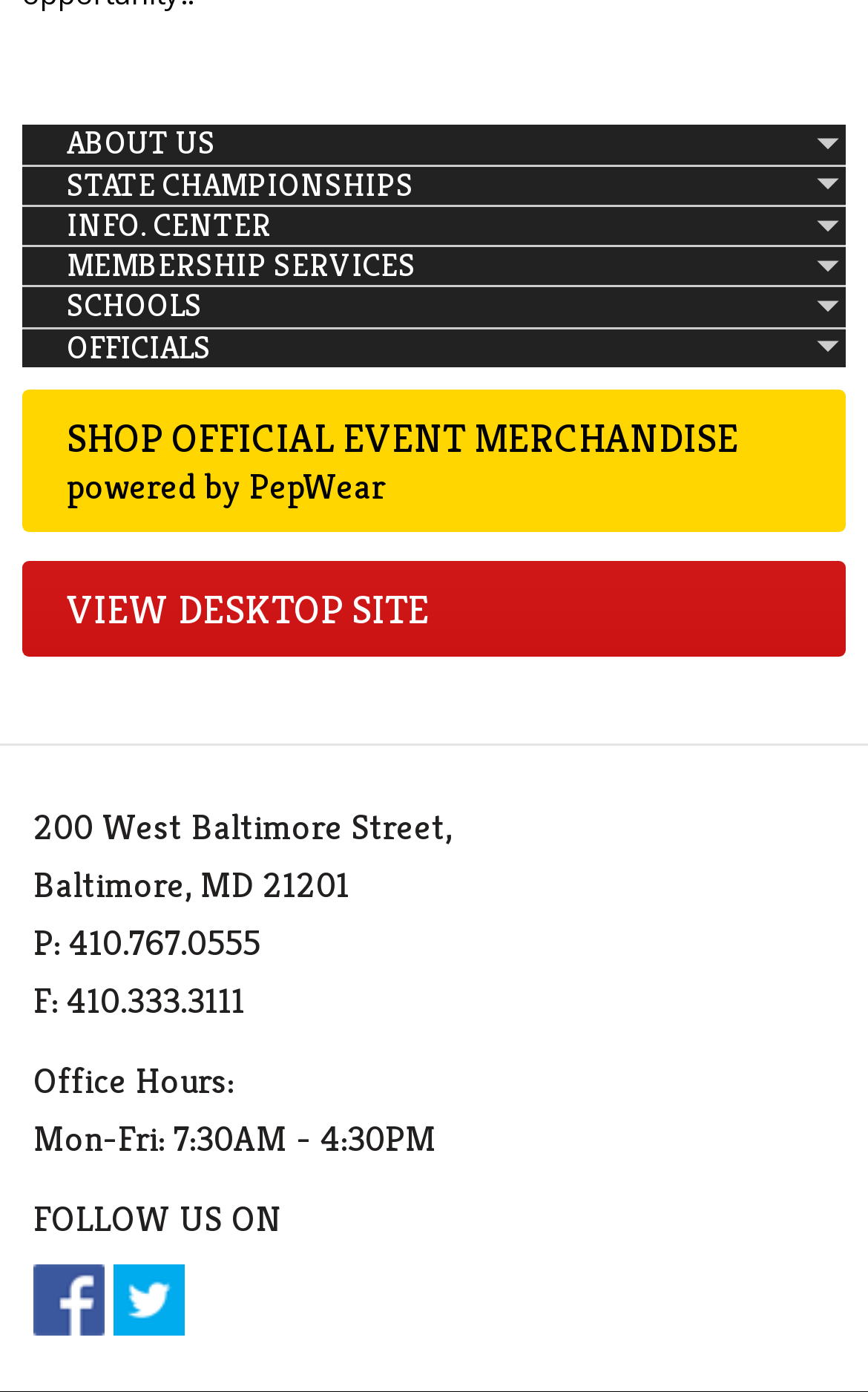Provide a brief response in the form of a single word or phrase:
What is the phone number of the office?

410.767.0555